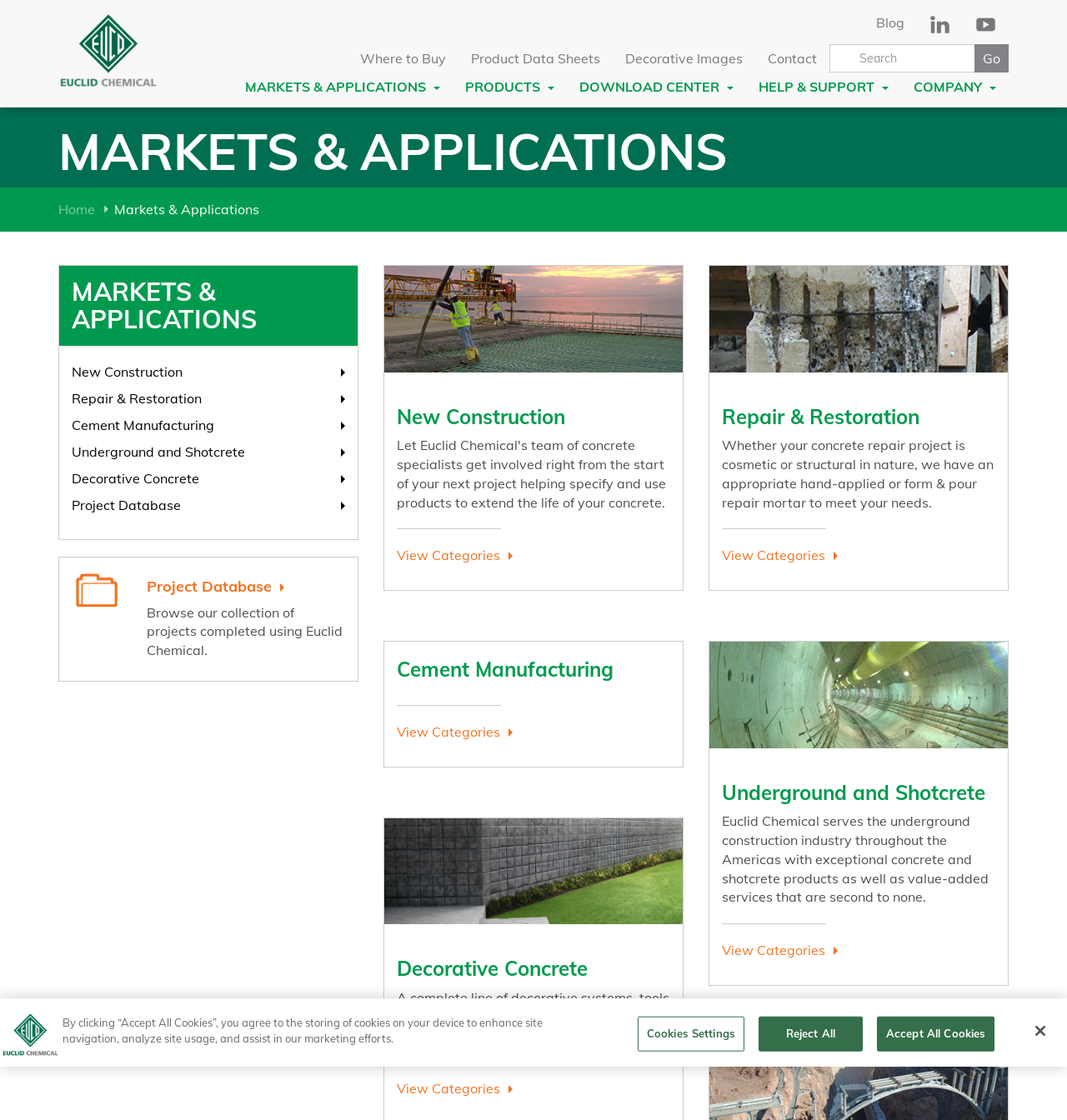Generate a comprehensive description of the webpage content.

The webpage is about Euclid Chemical, a leading manufacturer of specialty chemical products for the concrete and masonry construction industry. At the top of the page, there is a navigation menu with links to "Markets & Applications", "Products", "Download Center", "Help & Support", and "Company". Below the navigation menu, there is a search bar with a "Go" button.

On the left side of the page, there is a section titled "Markets & Applications" with links to various subcategories, including "New Construction", "Repair & Restoration", "Cement Manufacturing", "Underground and Shotcrete", and "Decorative Concrete". Each subcategory has a brief description and an image.

On the right side of the page, there is a section with three columns, each containing links to different resources, including "Where to Buy", "Product Data Sheets", and "Decorative Images". There is also a "Contact" link and a "Blog" link.

At the bottom of the page, there is a cookie banner with a "Privacy" alert dialog. The banner has a company logo and a message explaining the use of cookies on the site. There are buttons to "Accept All Cookies", "Reject All", and "Cookies Settings", as well as a "Close" button.

Throughout the page, there are several images, including a logo image, decorative images, and images related to the different markets and applications. The overall layout is organized, with clear headings and concise text.